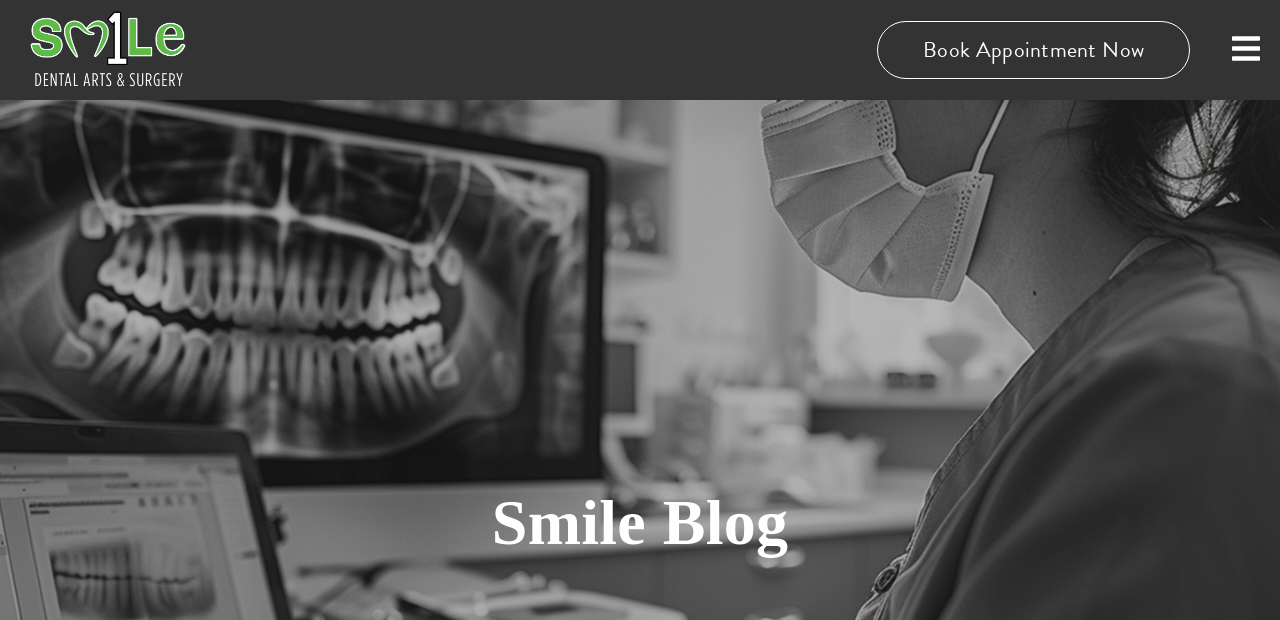Offer a comprehensive description of the image.

The image showcases a dental professional in a clinical environment, focused on the examination process. In the background, a digital representation of dental X-rays is prominently displayed, highlighting the intricate details of teeth and jaw structure. The professional, wearing a protective mask and scrubs, illustrates the commitment to safety and patient care typical in modern dentistry. At the bottom, the title "Smile Blog" suggests a focus on dental health education and tips, inviting readers to explore informative content related to dental care. The overall scene embodies a warm and professional atmosphere conducive to fostering patient trust and awareness in dental health.